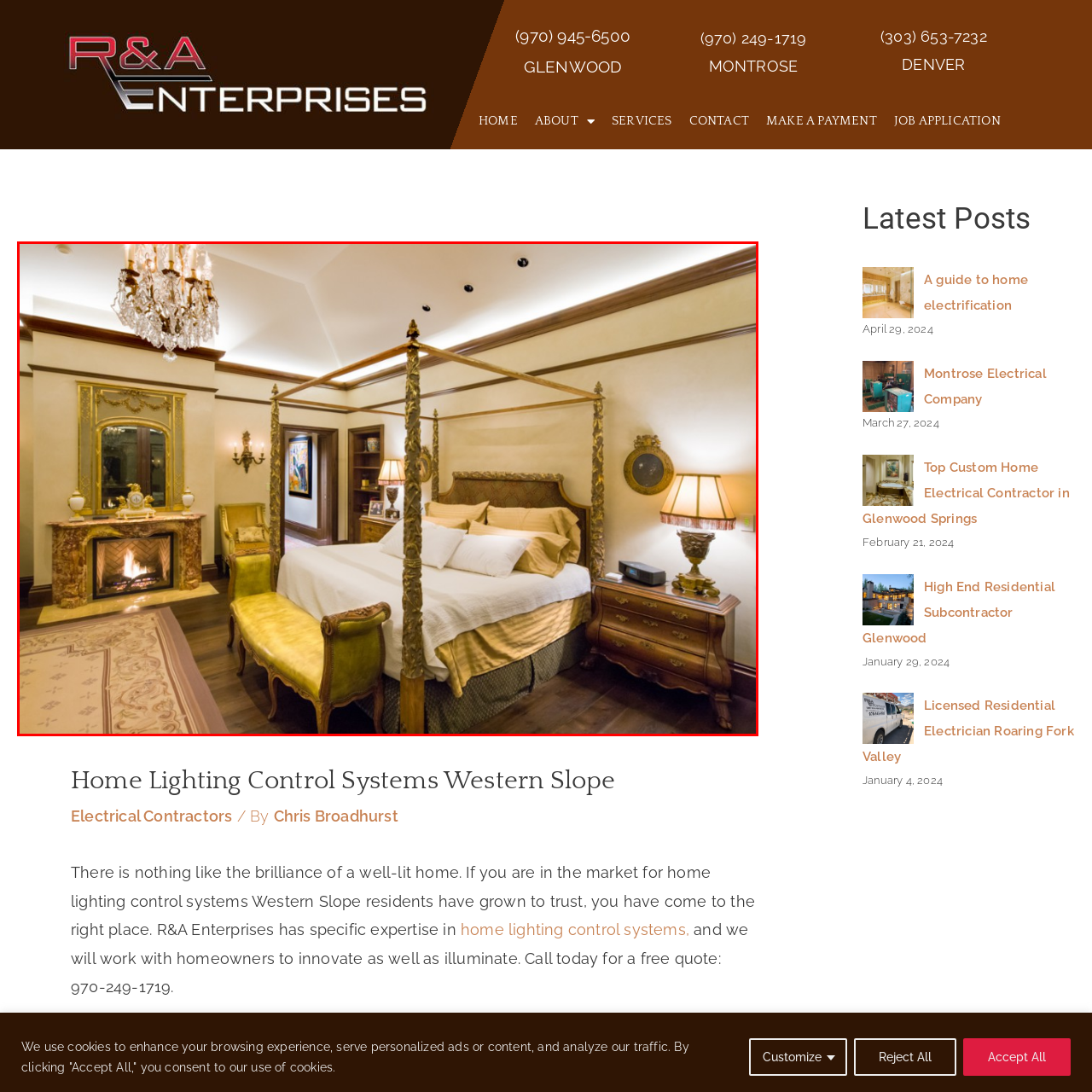What is opposite the bed?
Analyze the image enclosed by the red bounding box and reply with a one-word or phrase answer.

Fireplace